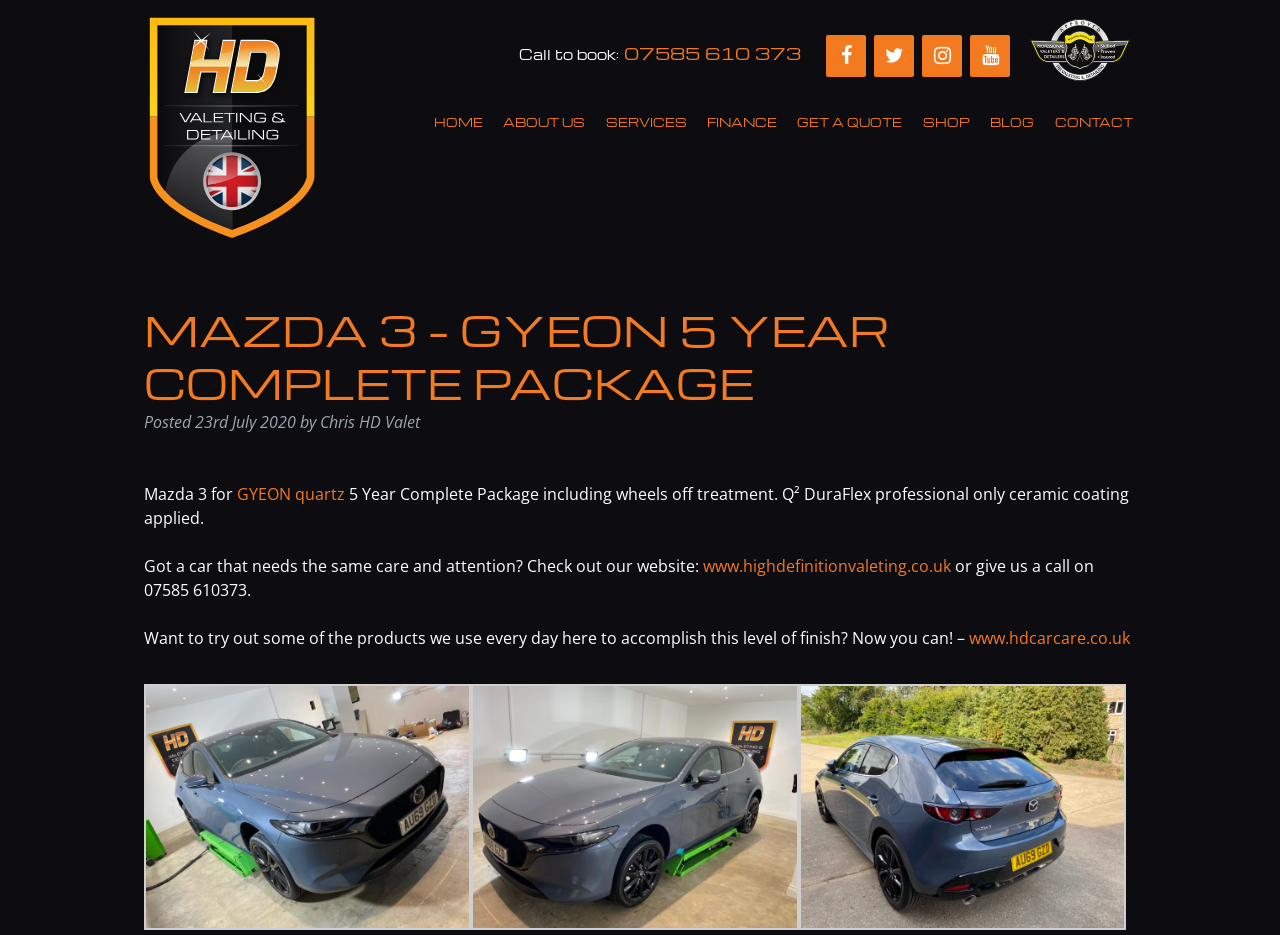What is the logo of the company?
Can you offer a detailed and complete answer to this question?

I found the logo by looking at the top-left corner of the webpage, where I saw an image with the text 'High Definition Valeting, Norfolk' next to it.